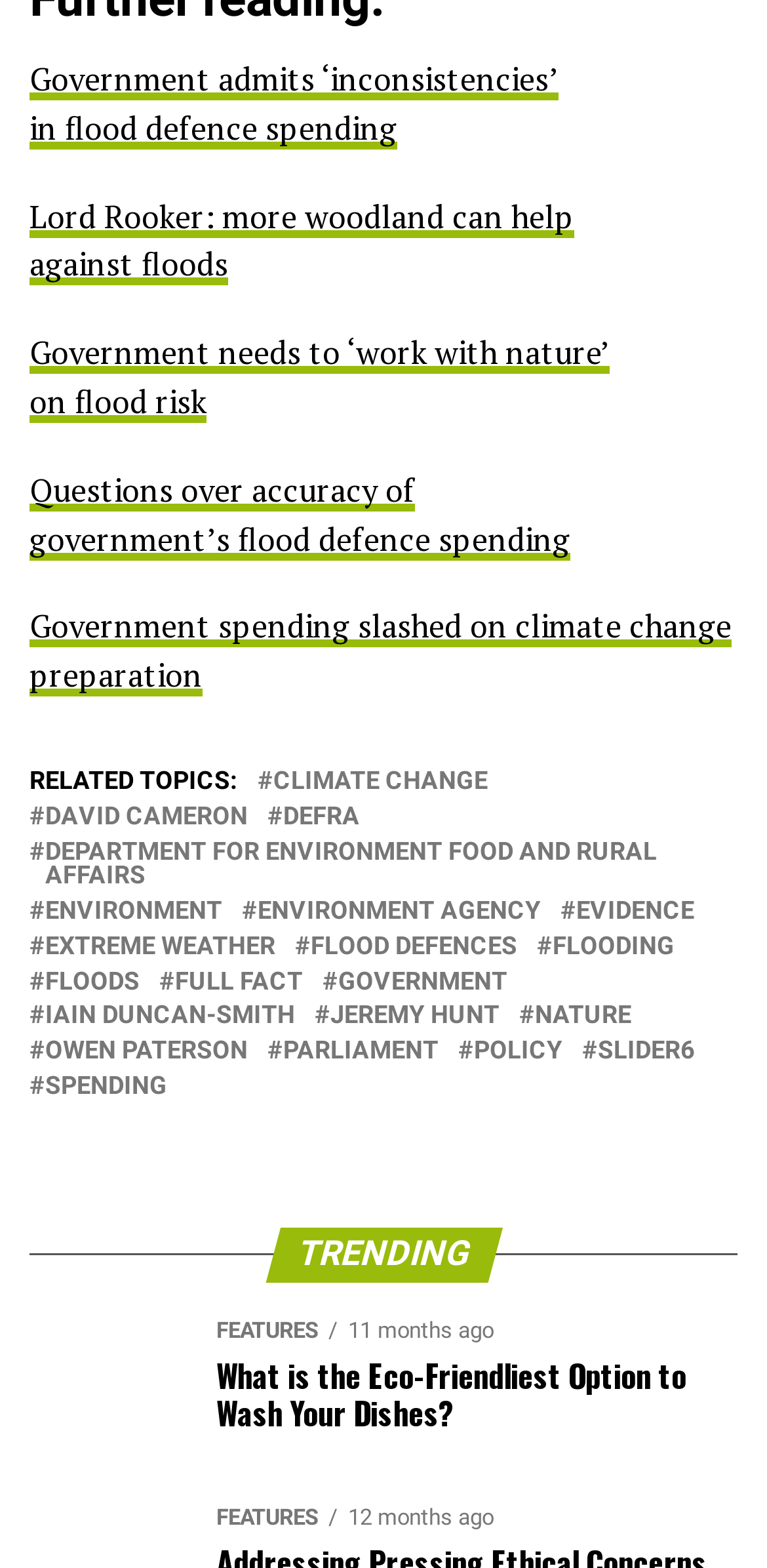Given the element description Government, predict the bounding box coordinates for the UI element in the webpage screenshot. The format should be (top-left x, top-left y, bottom-right x, bottom-right y), and the values should be between 0 and 1.

[0.441, 0.618, 0.662, 0.634]